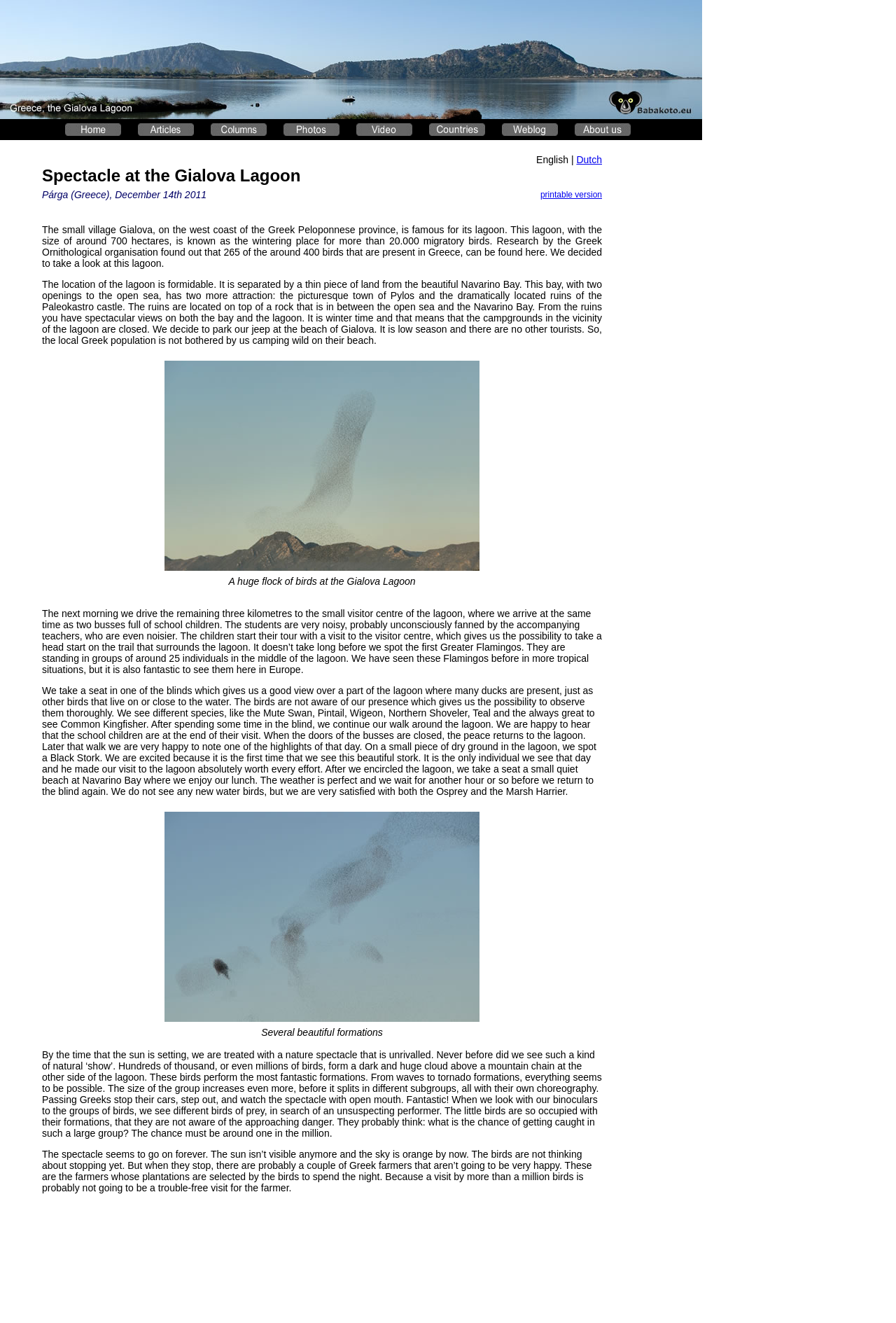What is the name of the castle mentioned in the webpage?
From the image, provide a succinct answer in one word or a short phrase.

Paleokastro castle